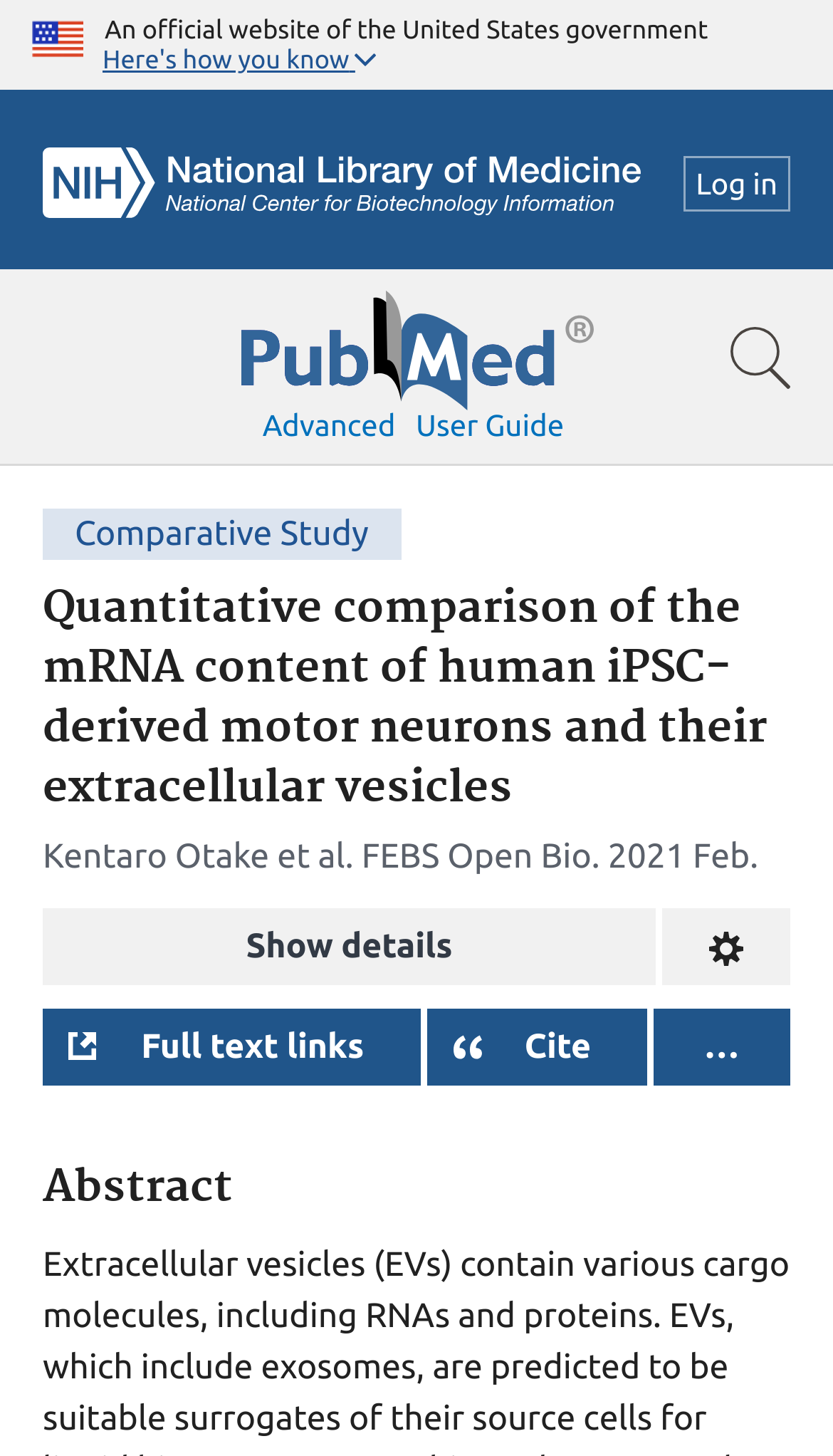Extract the bounding box coordinates of the UI element described by: "parent_node: Advanced aria-label="Pubmed Logo"". The coordinates should include four float numbers ranging from 0 to 1, e.g., [left, top, right, bottom].

[0.288, 0.2, 0.712, 0.266]